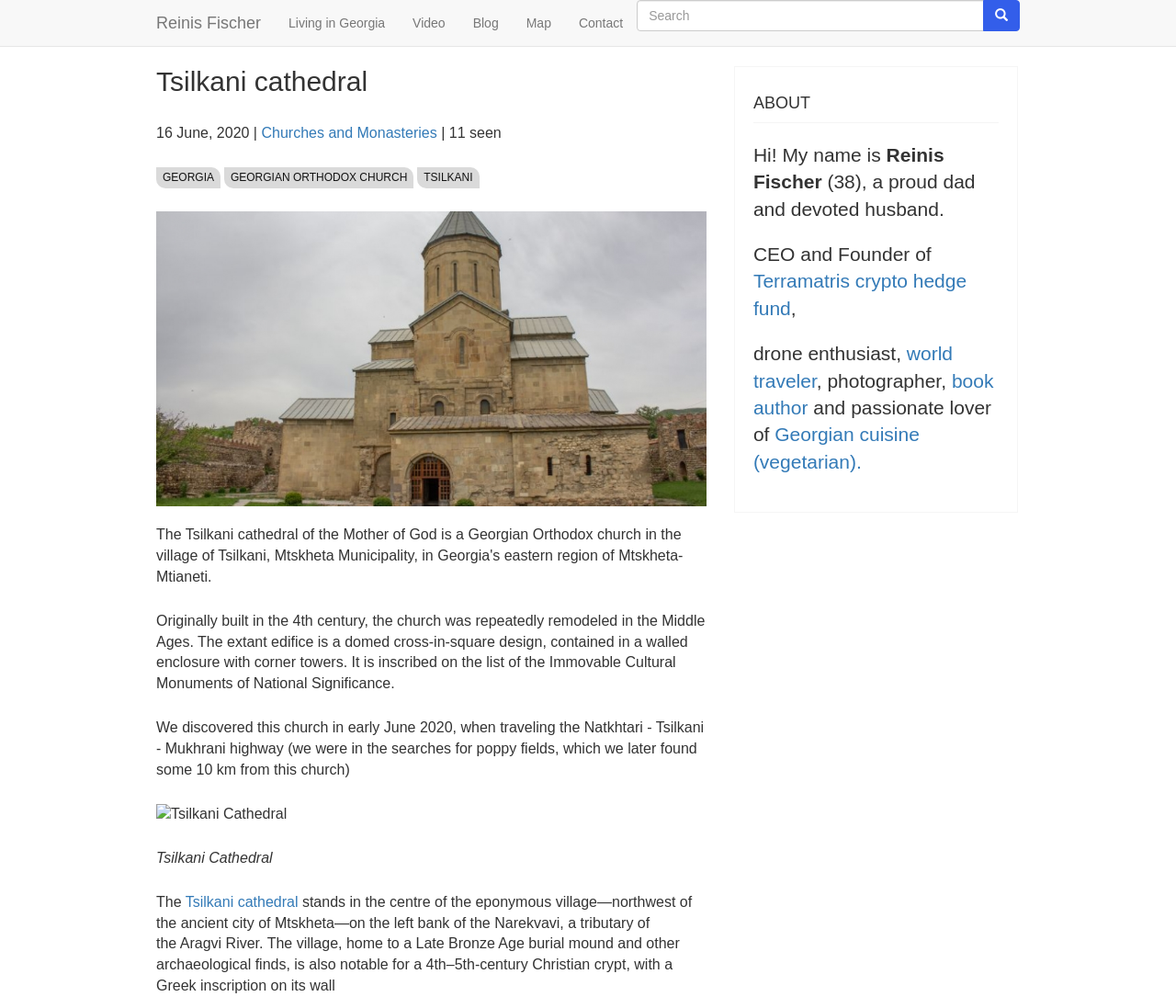Provide a short, one-word or phrase answer to the question below:
What is the date of the article?

Tuesday, June 16, 2020